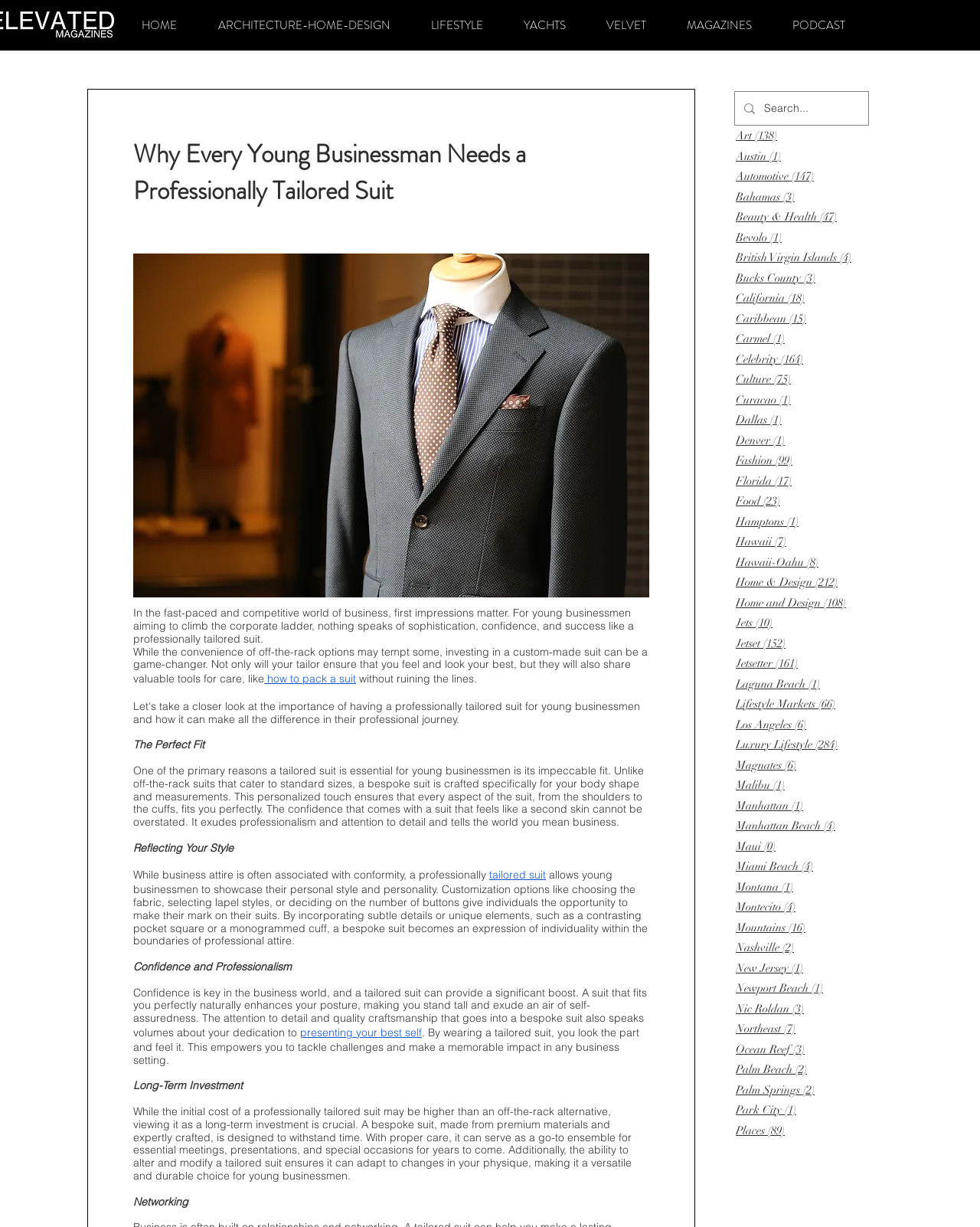Respond to the question below with a single word or phrase: What is the primary reason a tailored suit is essential for young businessmen?

Impeccable fit